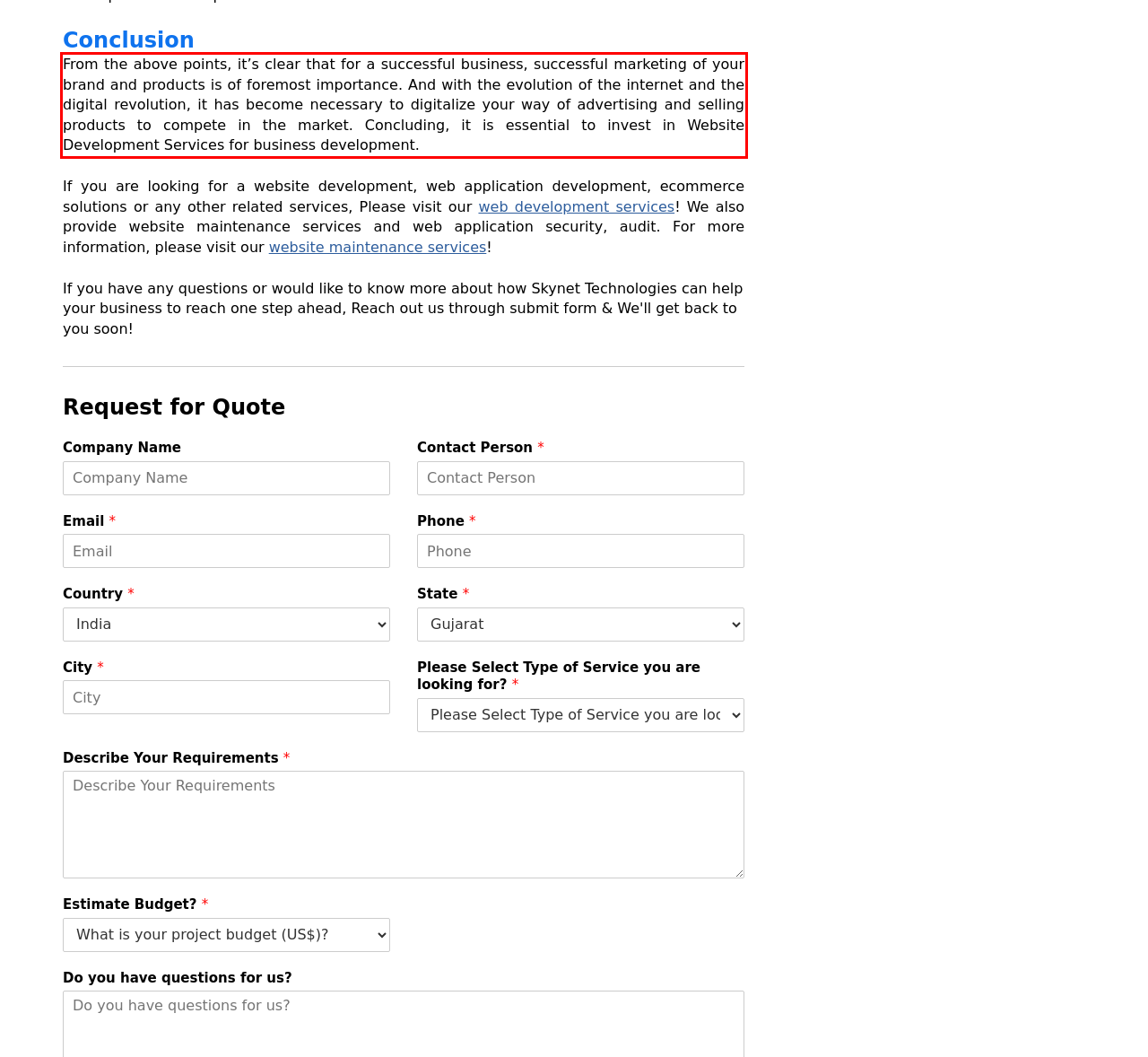Identify the red bounding box in the webpage screenshot and perform OCR to generate the text content enclosed.

From the above points, it’s clear that for a successful business, successful marketing of your brand and products is of foremost importance. And with the evolution of the internet and the digital revolution, it has become necessary to digitalize your way of advertising and selling products to compete in the market. Concluding, it is essential to invest in Website Development Services for business development.